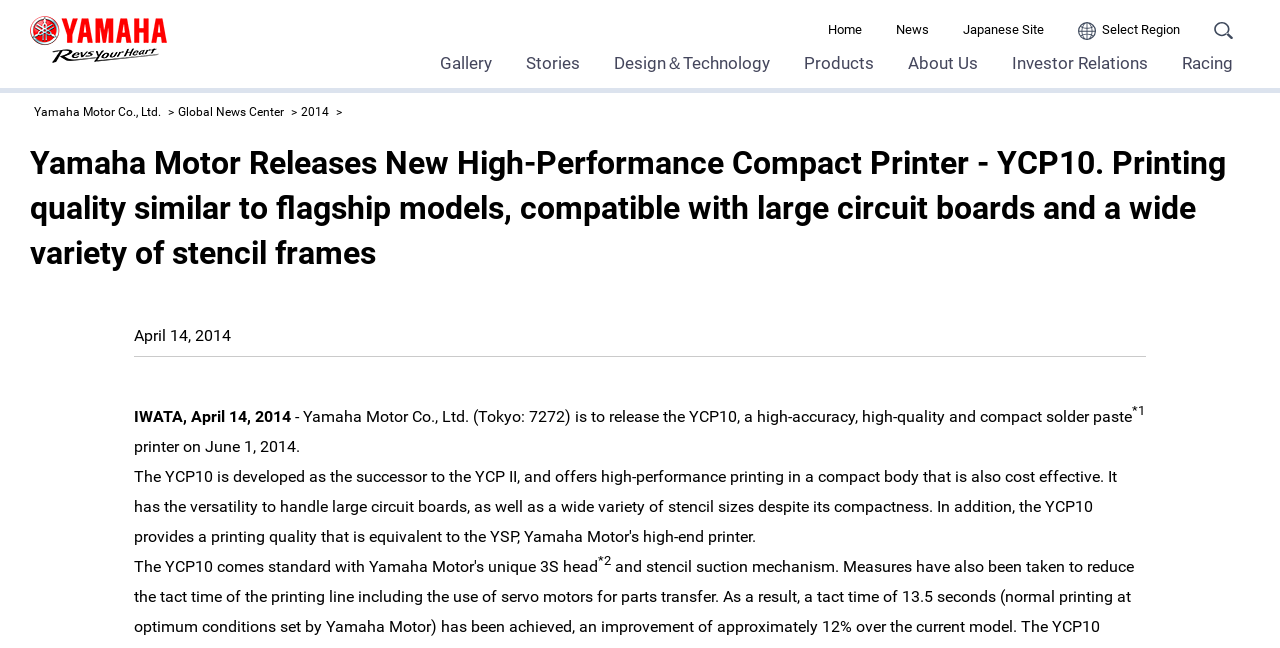Provide a short answer to the following question with just one word or phrase: What is the release date of the YCP10 printer?

June 1, 2014